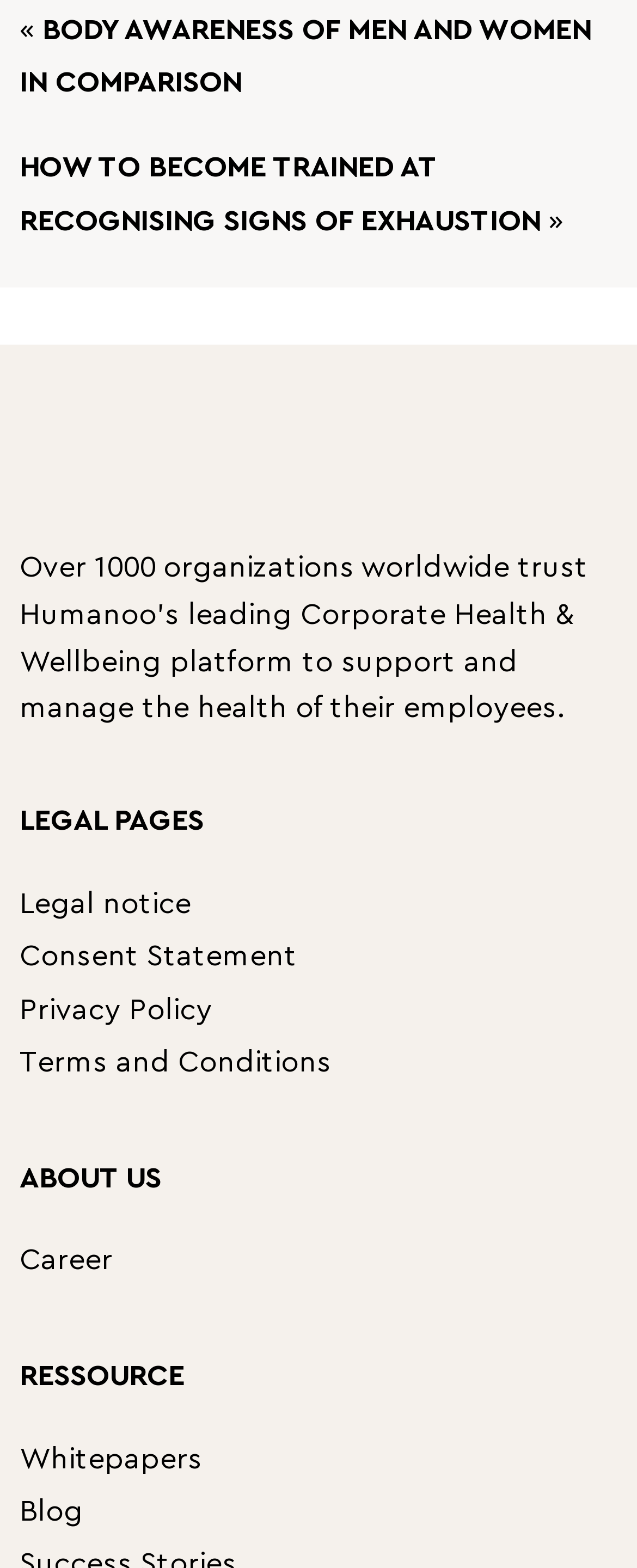Please locate the UI element described by "Terms and Conditions" and provide its bounding box coordinates.

[0.031, 0.668, 0.521, 0.687]